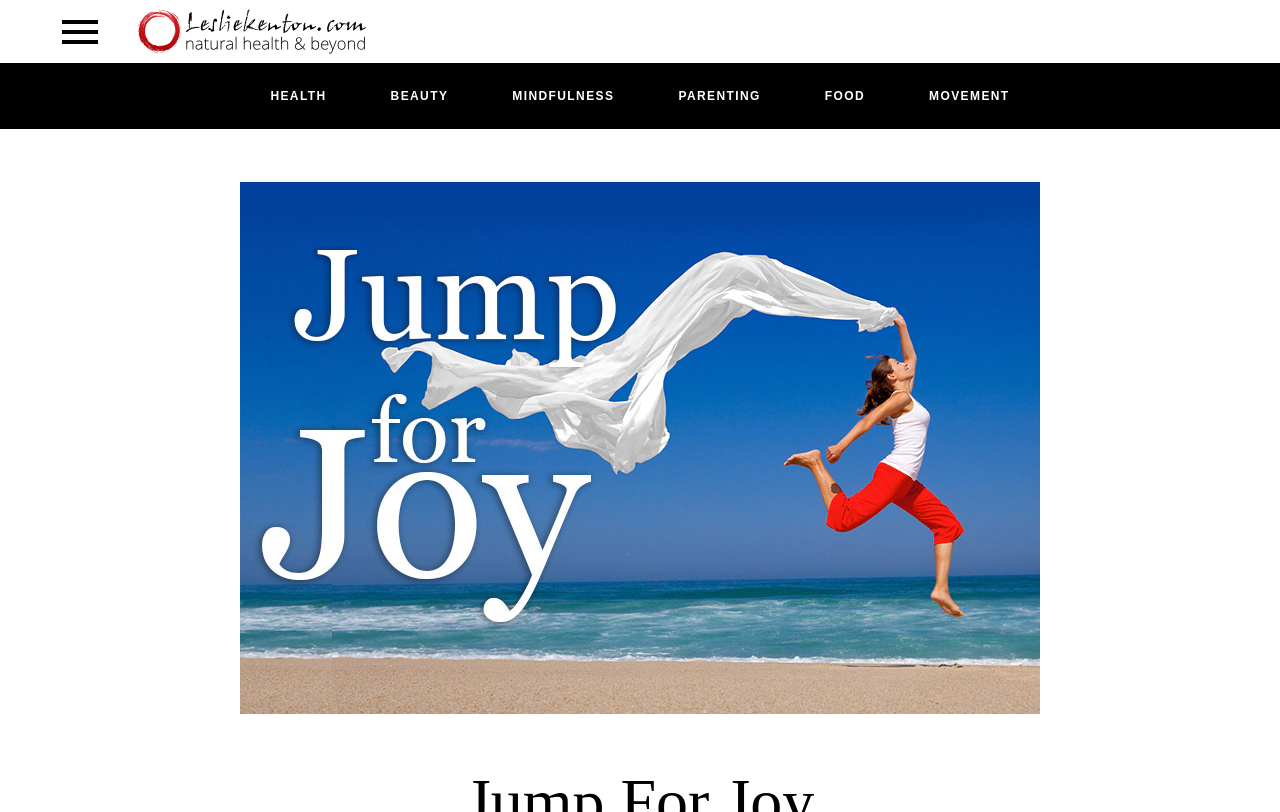Identify the bounding box for the UI element specified in this description: "Health". The coordinates must be four float numbers between 0 and 1, formatted as [left, top, right, bottom].

[0.186, 0.107, 0.28, 0.129]